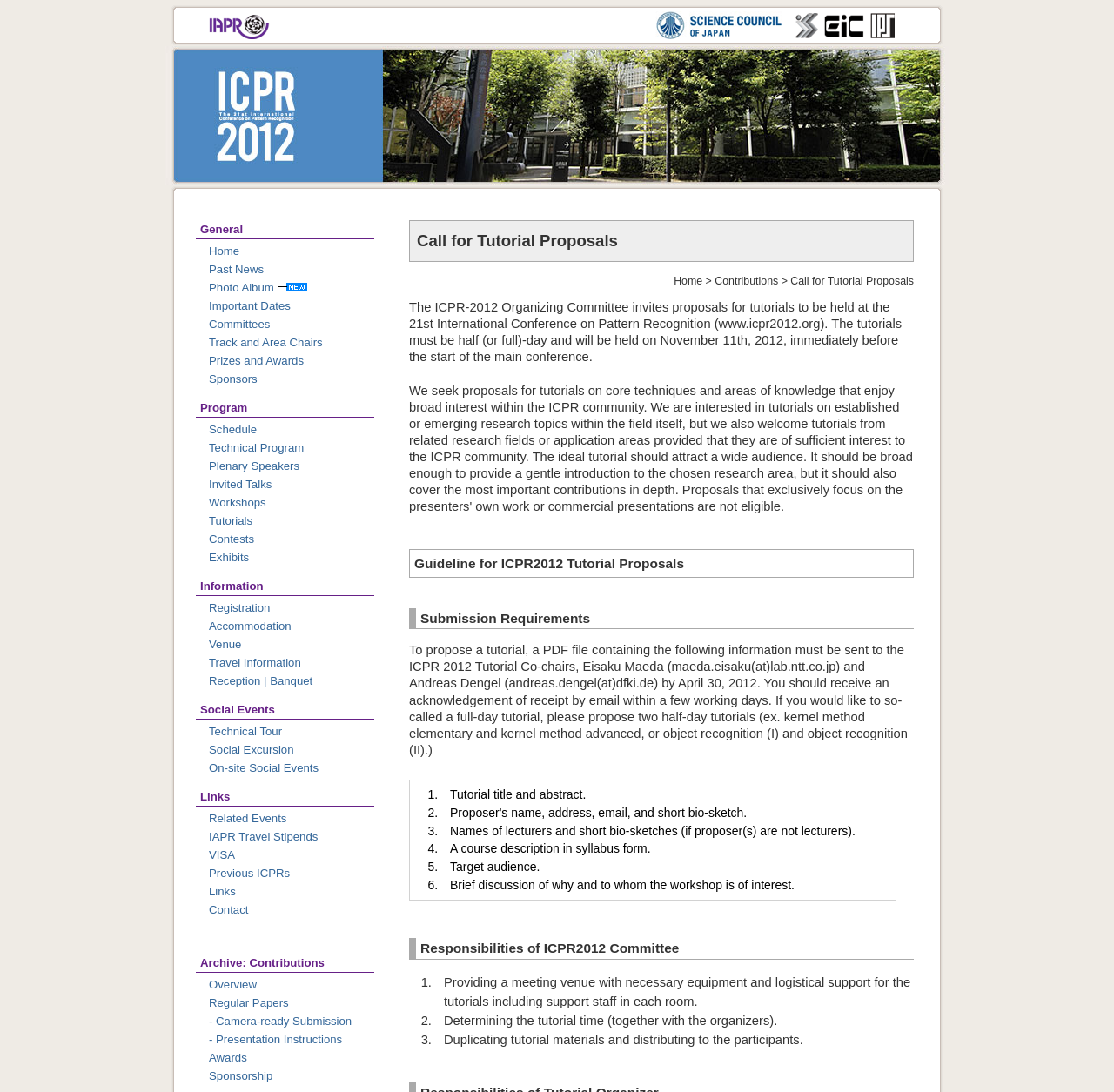Bounding box coordinates must be specified in the format (top-left x, top-left y, bottom-right x, bottom-right y). All values should be floating point numbers between 0 and 1. What are the bounding box coordinates of the UI element described as: Home

[0.18, 0.224, 0.215, 0.236]